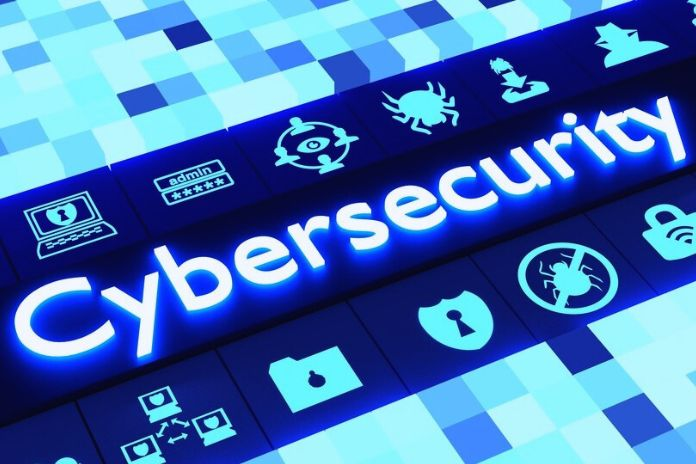What does the spider icon likely symbolize?
Refer to the image and provide a one-word or short phrase answer.

Malware